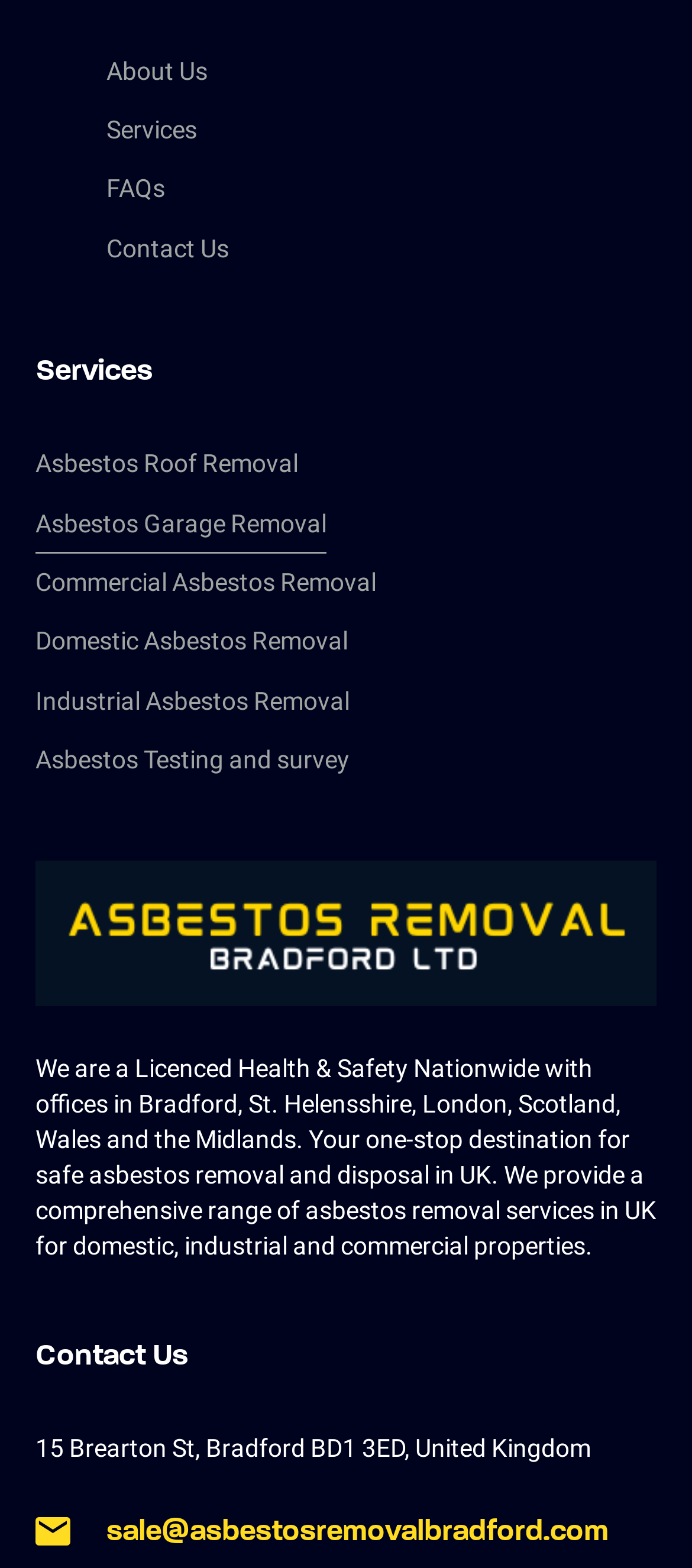Show the bounding box coordinates of the region that should be clicked to follow the instruction: "Learn more about Commercial Asbestos Removal."

[0.051, 0.353, 0.544, 0.391]